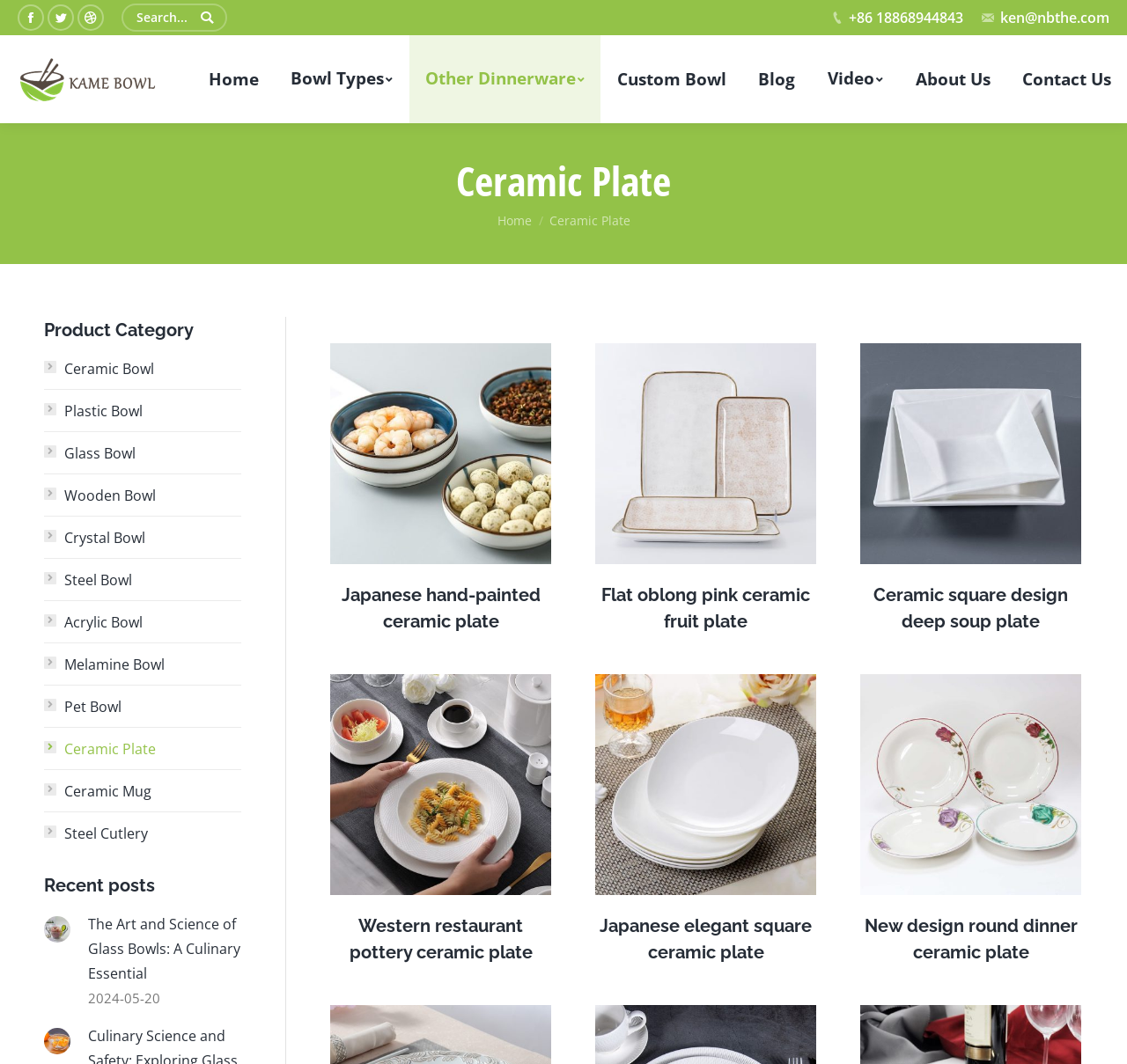How many recent posts are displayed?
Look at the image and answer with only one word or phrase.

1